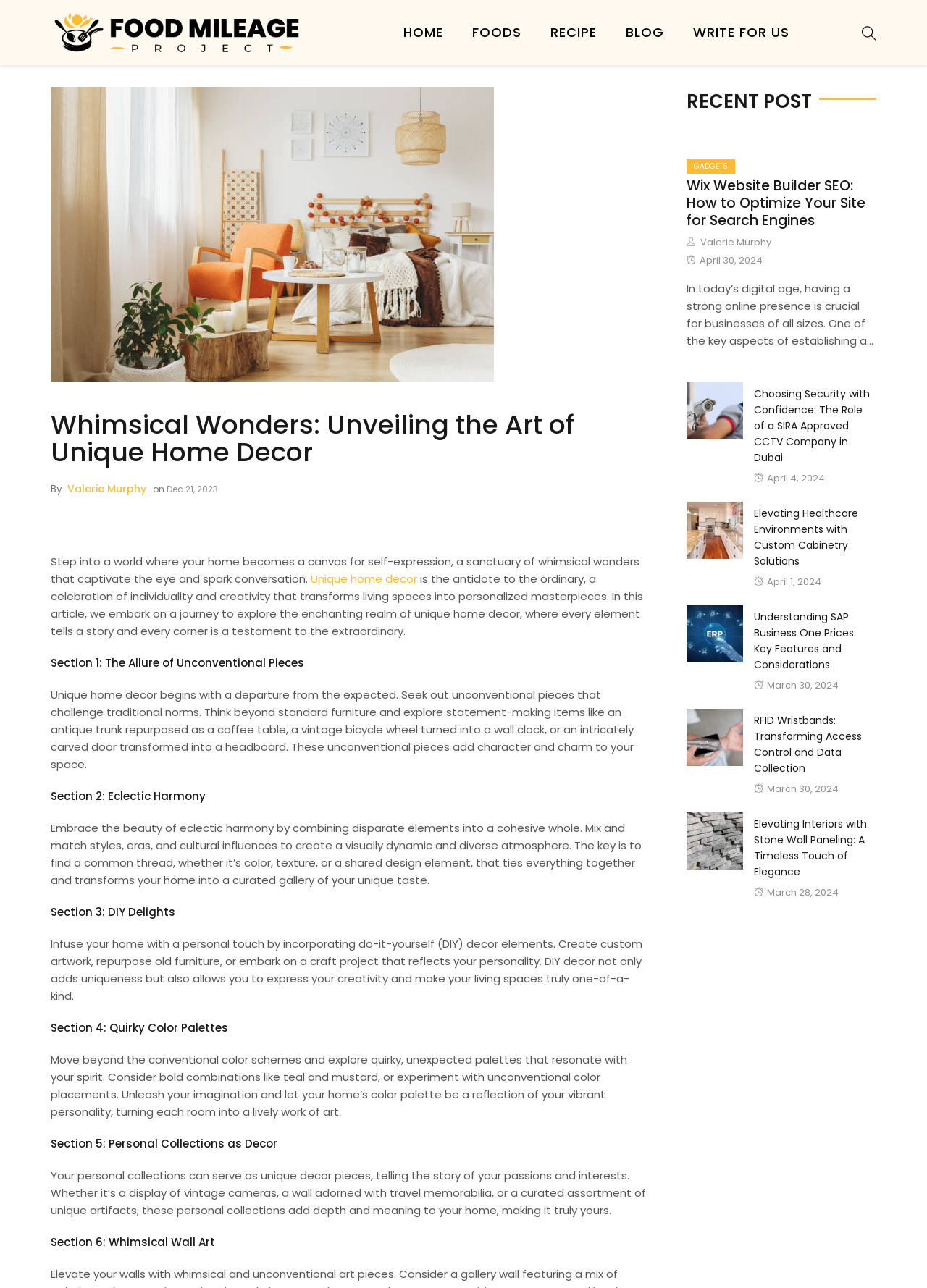Identify the main heading from the webpage and provide its text content.

Whimsical Wonders: Unveiling the Art of Unique Home Decor